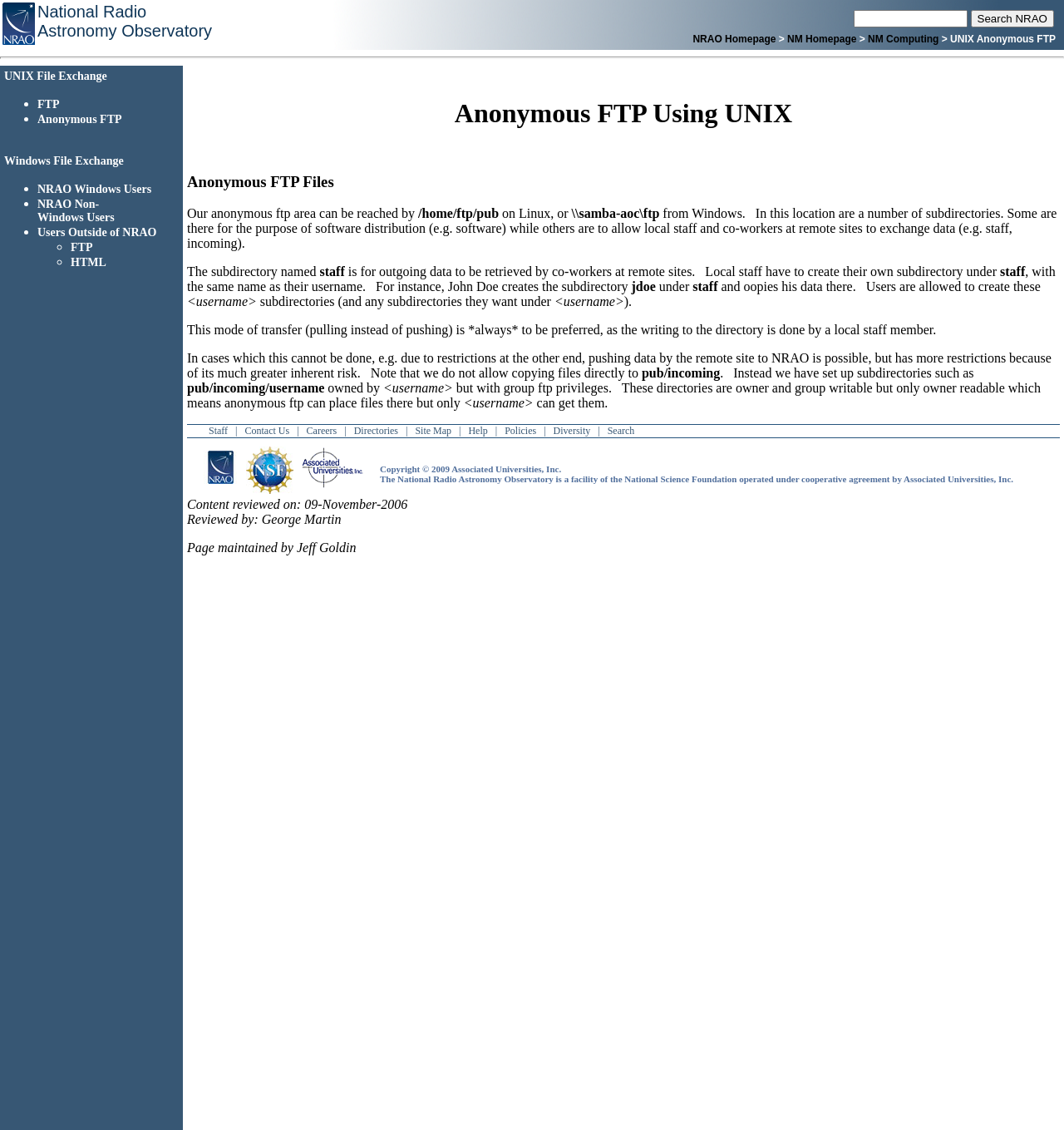Explain the webpage in detail.

The webpage is about Anonymous FTP, specifically for the National Radio Astronomy Observatory (NRAO). At the top, there is an image of the NRAO logo, followed by the text "National Radio Astronomy Observatory" and "Astronomy Observatory". 

On the top right, there is a search box and a button labeled "Search NRAO". Below this, there are links to the NRAO Homepage, NM Homepage, and NM Computing. 

The main content of the page is divided into two sections. The left section has a list of links related to UNIX File Exchange, FTP, and Windows File Exchange. The right section has a detailed description of Anonymous FTP Using UNIX, including information on how to access the anonymous ftp area, create subdirectories, and transfer files. 

At the bottom of the page, there are links to various resources, including Staff, Contact Us, Careers, Directories, Site Map, Help, Policies, Diversity, and Search. There are also copyright information and a statement about the National Radio Astronomy Observatory being a facility of the National Science Foundation.